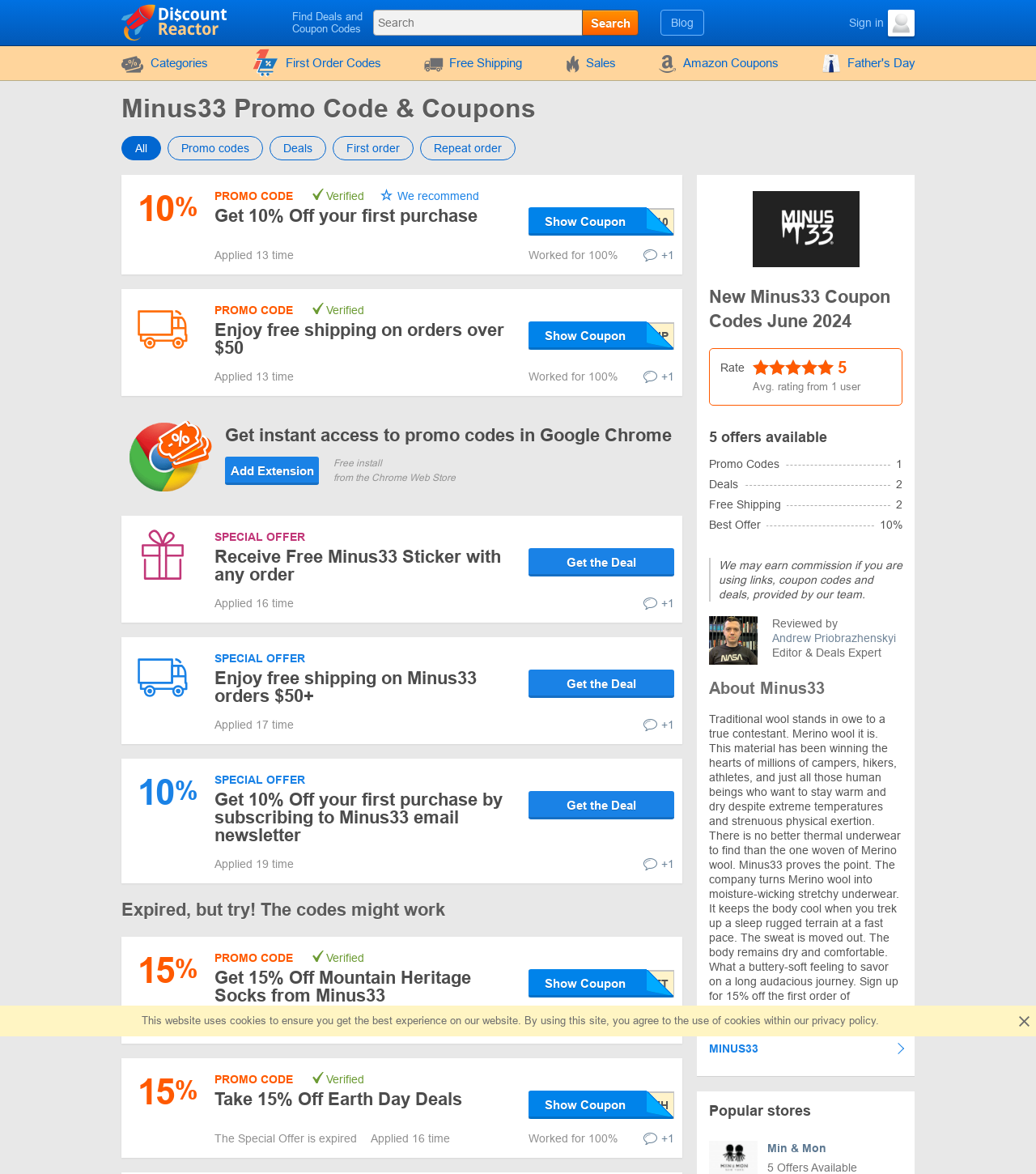Find the primary header on the webpage and provide its text.

Minus33 Promo Code & Coupons